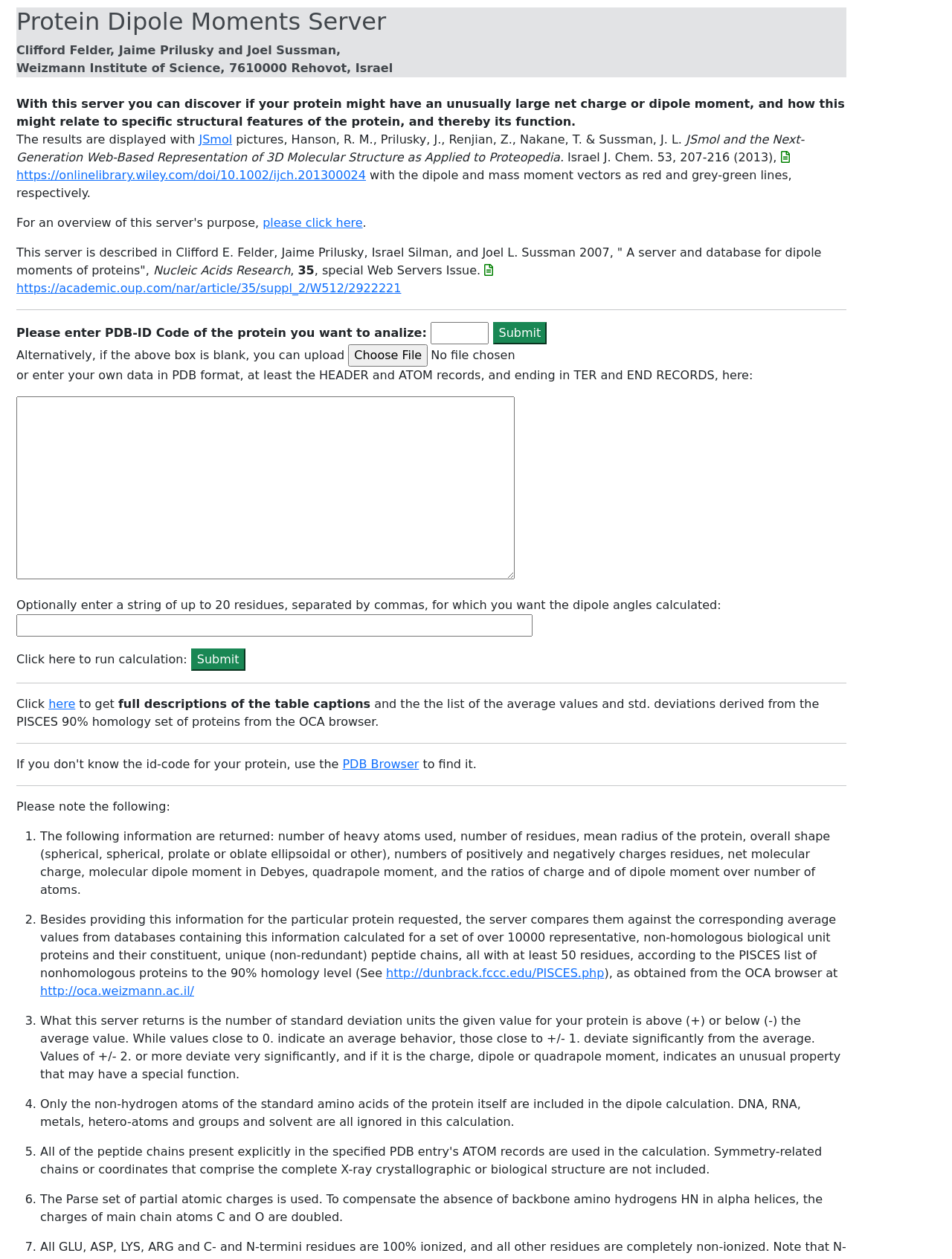Give a succinct answer to this question in a single word or phrase: 
What is the purpose of this server?

To discover protein dipole moments